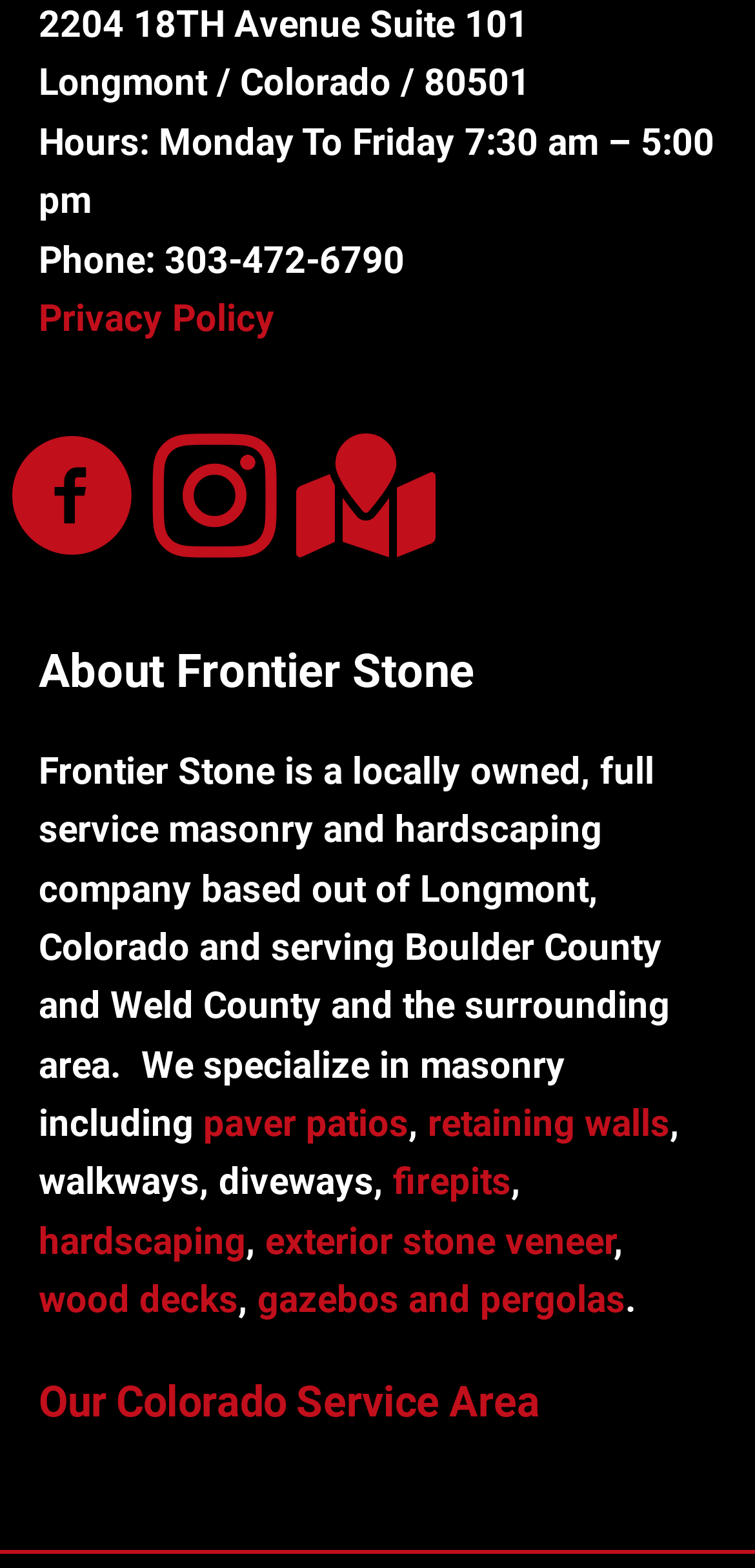Answer the question briefly using a single word or phrase: 
What is the company's phone number?

303-472-6790